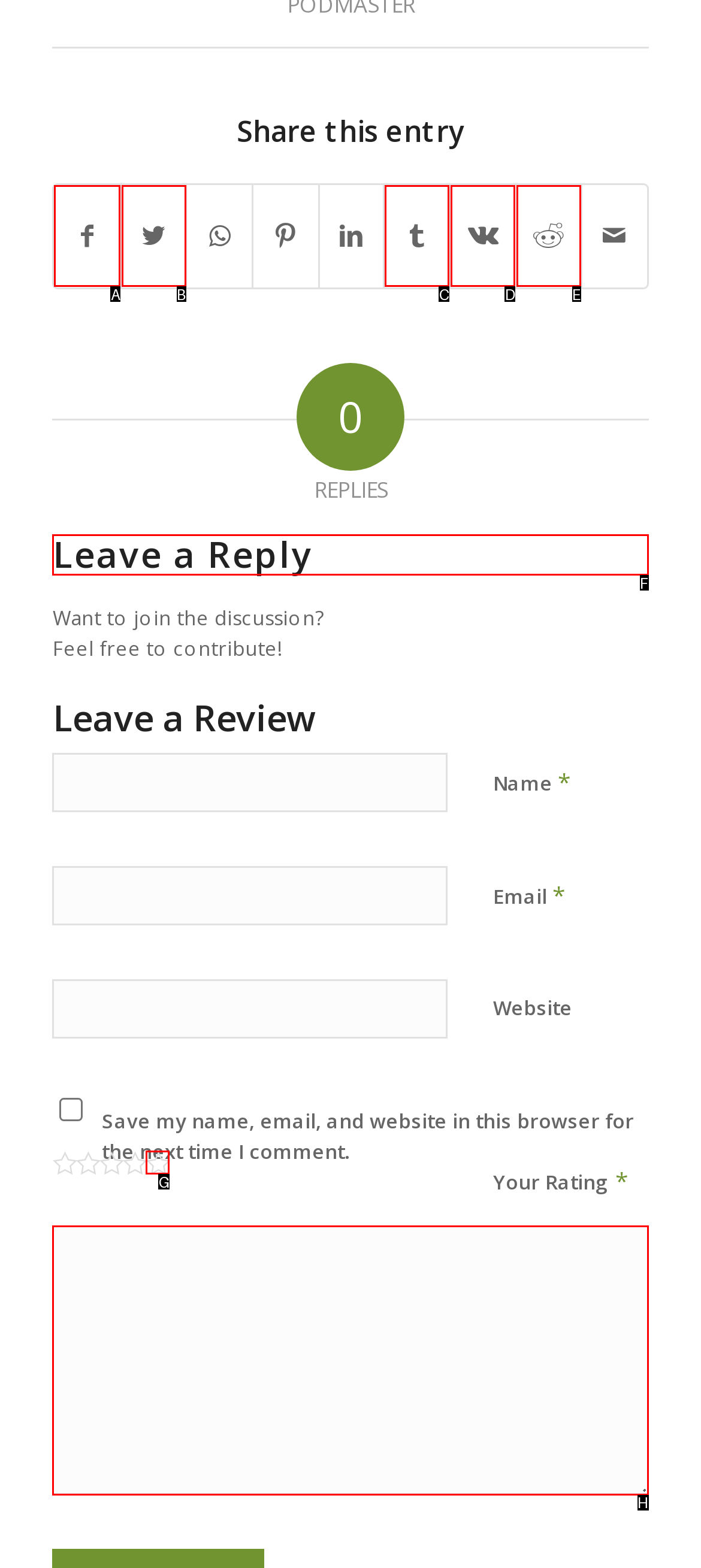Determine the letter of the UI element that you need to click to perform the task: Leave a reply.
Provide your answer with the appropriate option's letter.

F